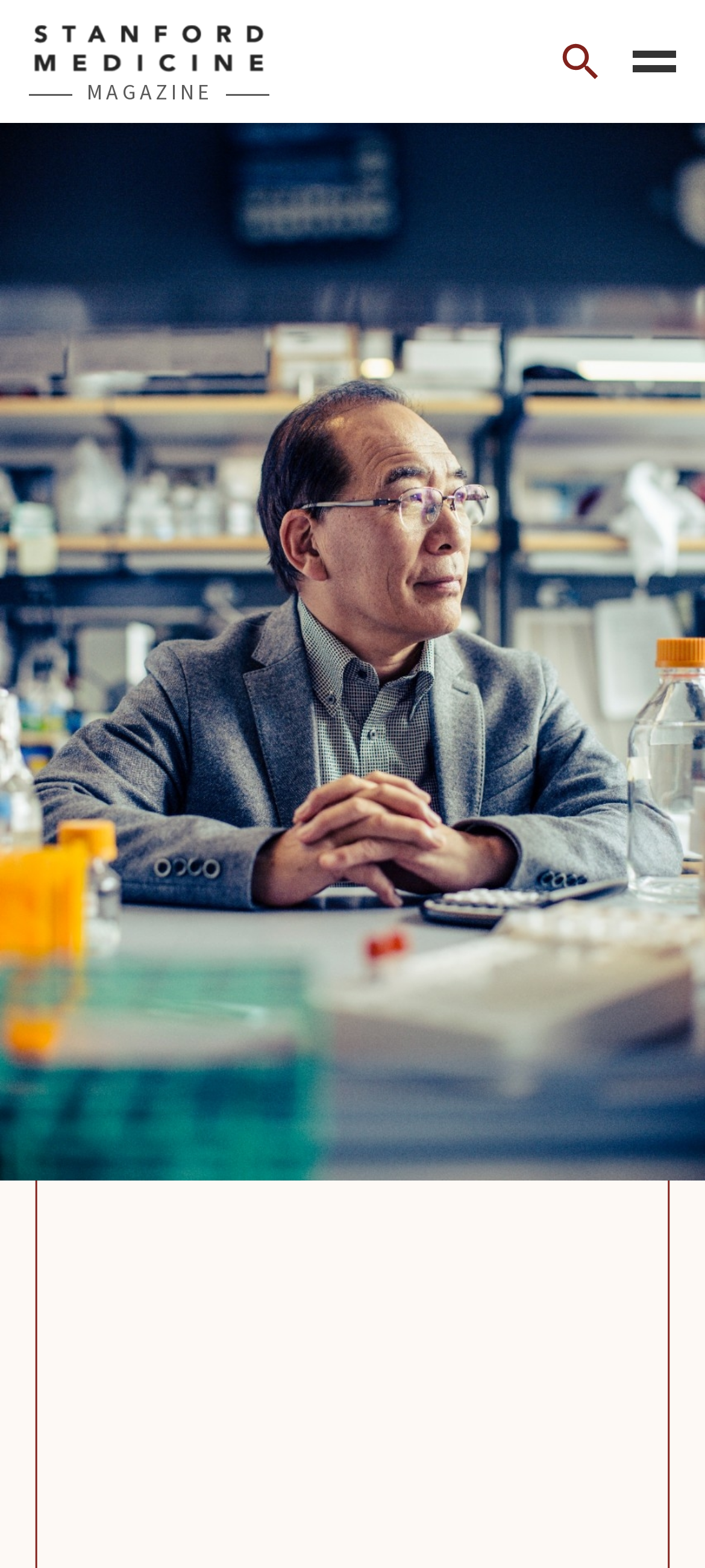Provide a single word or phrase to answer the given question: 
What is the name of the professor in the image?

Hiromitsi Nakauchi